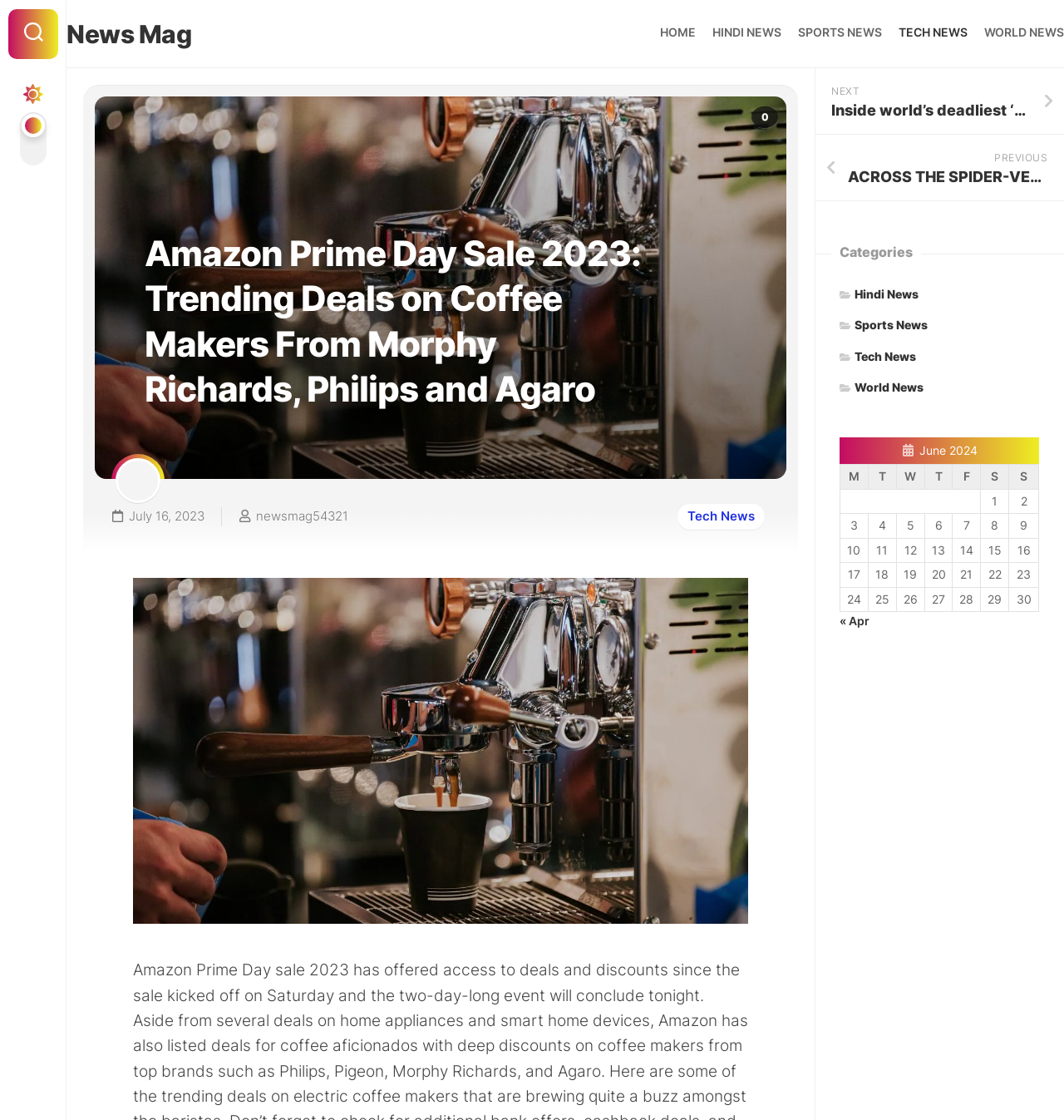Find the bounding box coordinates of the element you need to click on to perform this action: 'View the 'Amazon Prime Day Sale 2023: Trending Deals on Coffee Makers From Morphy Richards, Philips and Agaro' heading'. The coordinates should be represented by four float values between 0 and 1, in the format [left, top, right, bottom].

[0.136, 0.206, 0.605, 0.368]